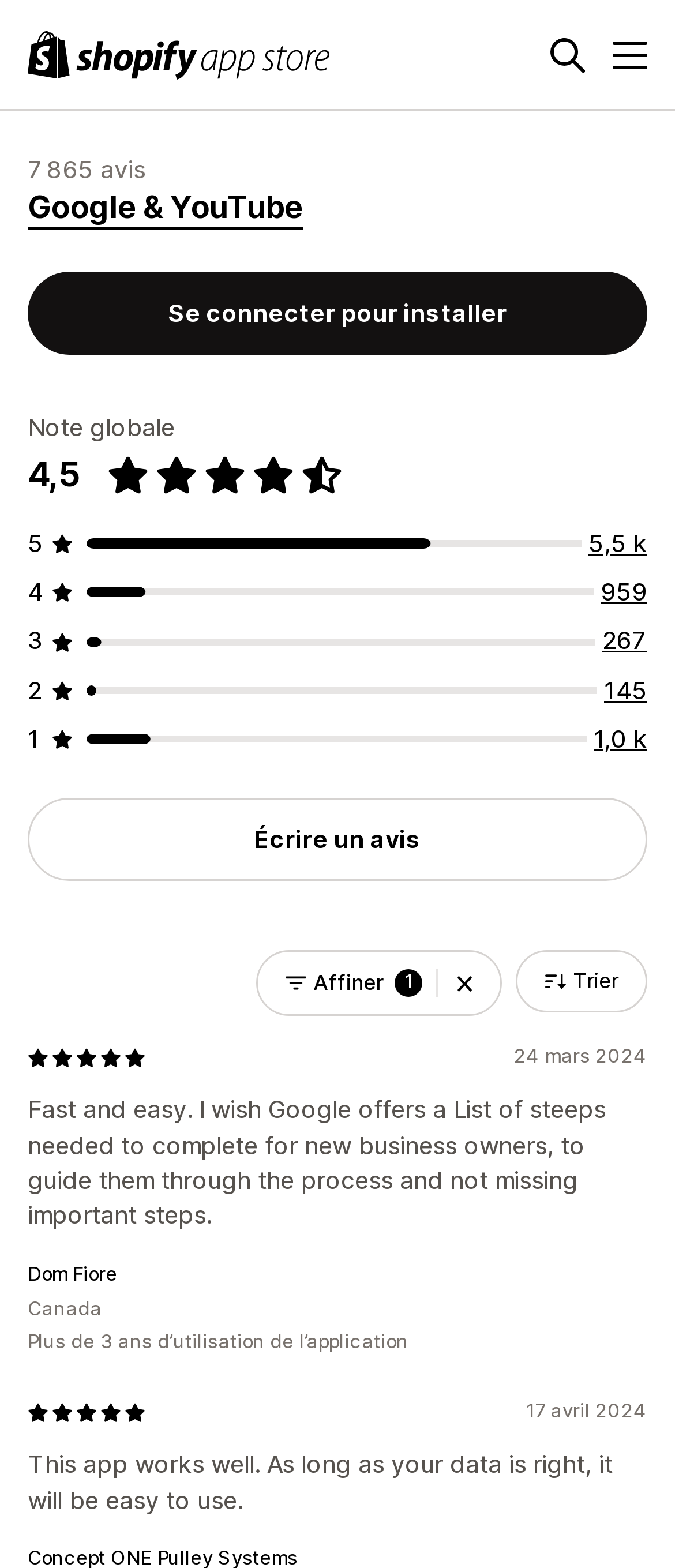Please identify the bounding box coordinates of the area I need to click to accomplish the following instruction: "Filter the reviews".

[0.379, 0.606, 0.744, 0.648]